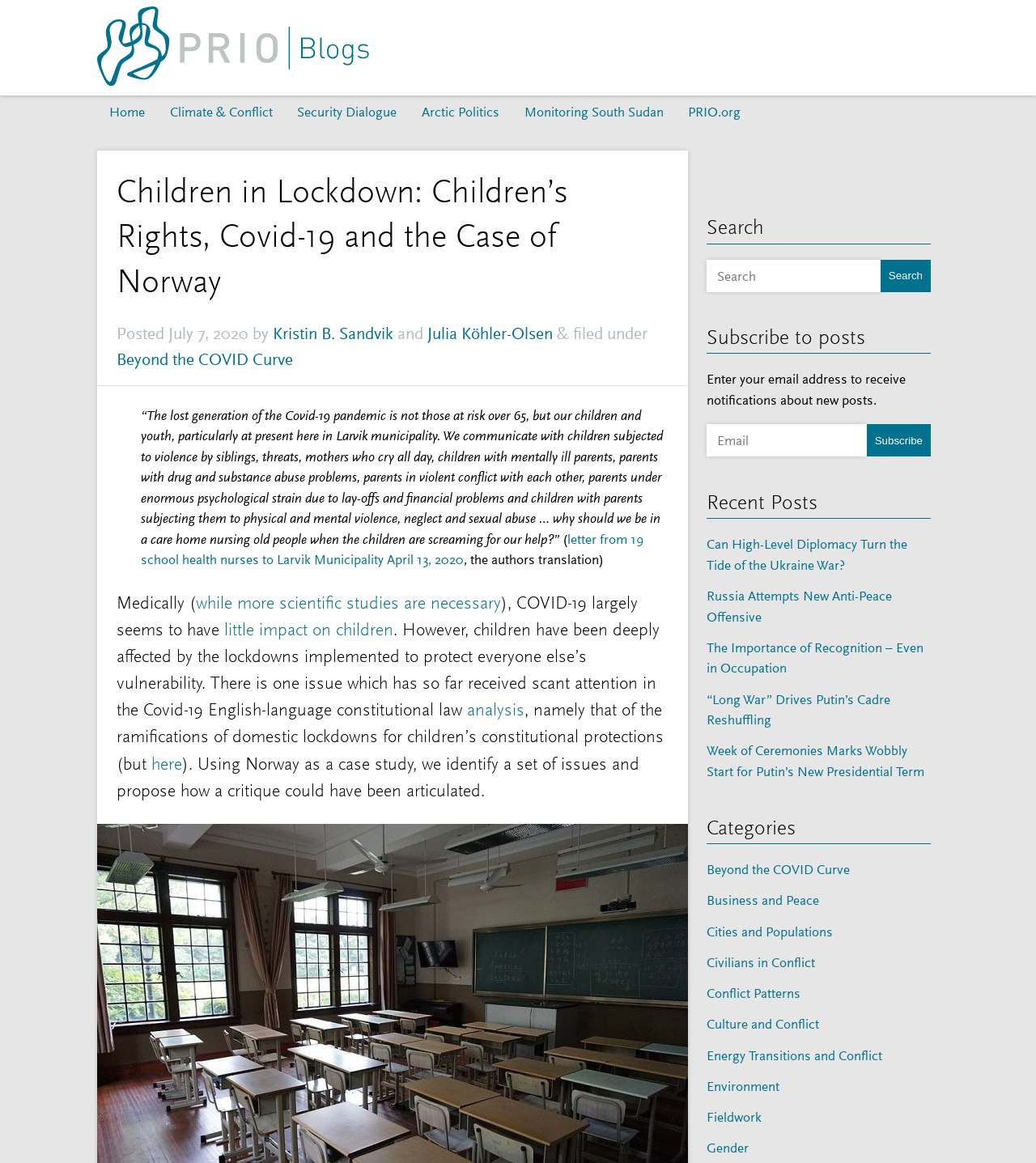Bounding box coordinates are specified in the format (top-left x, top-left y, bottom-right x, bottom-right y). All values are floating point numbers bounded between 0 and 1. Please provide the bounding box coordinate of the region this sentence describes: Kristin B. Sandvik

[0.263, 0.278, 0.38, 0.296]